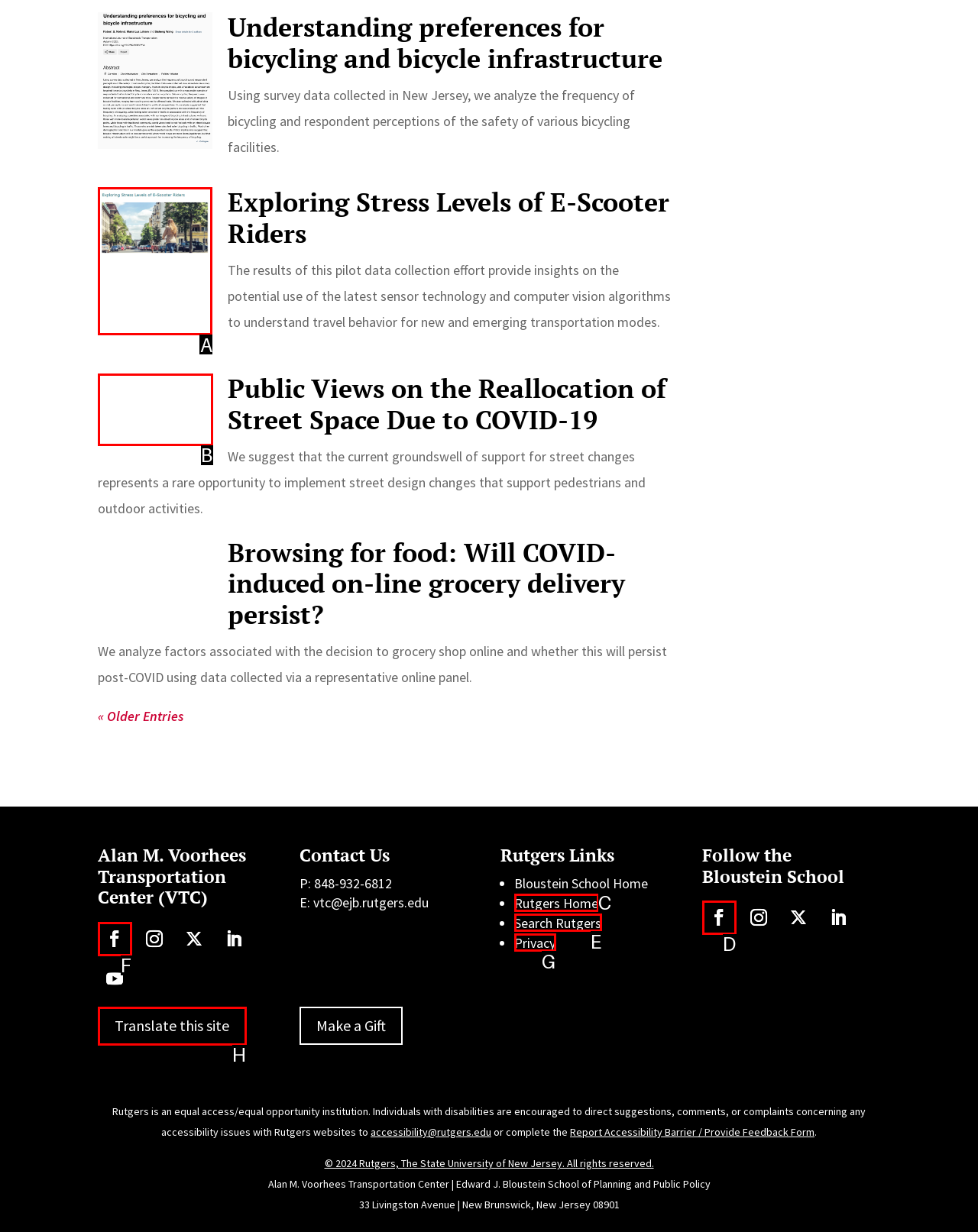Given the task: Read about 'Exploring Stress Levels of E-Scooter Riders', tell me which HTML element to click on.
Answer with the letter of the correct option from the given choices.

A